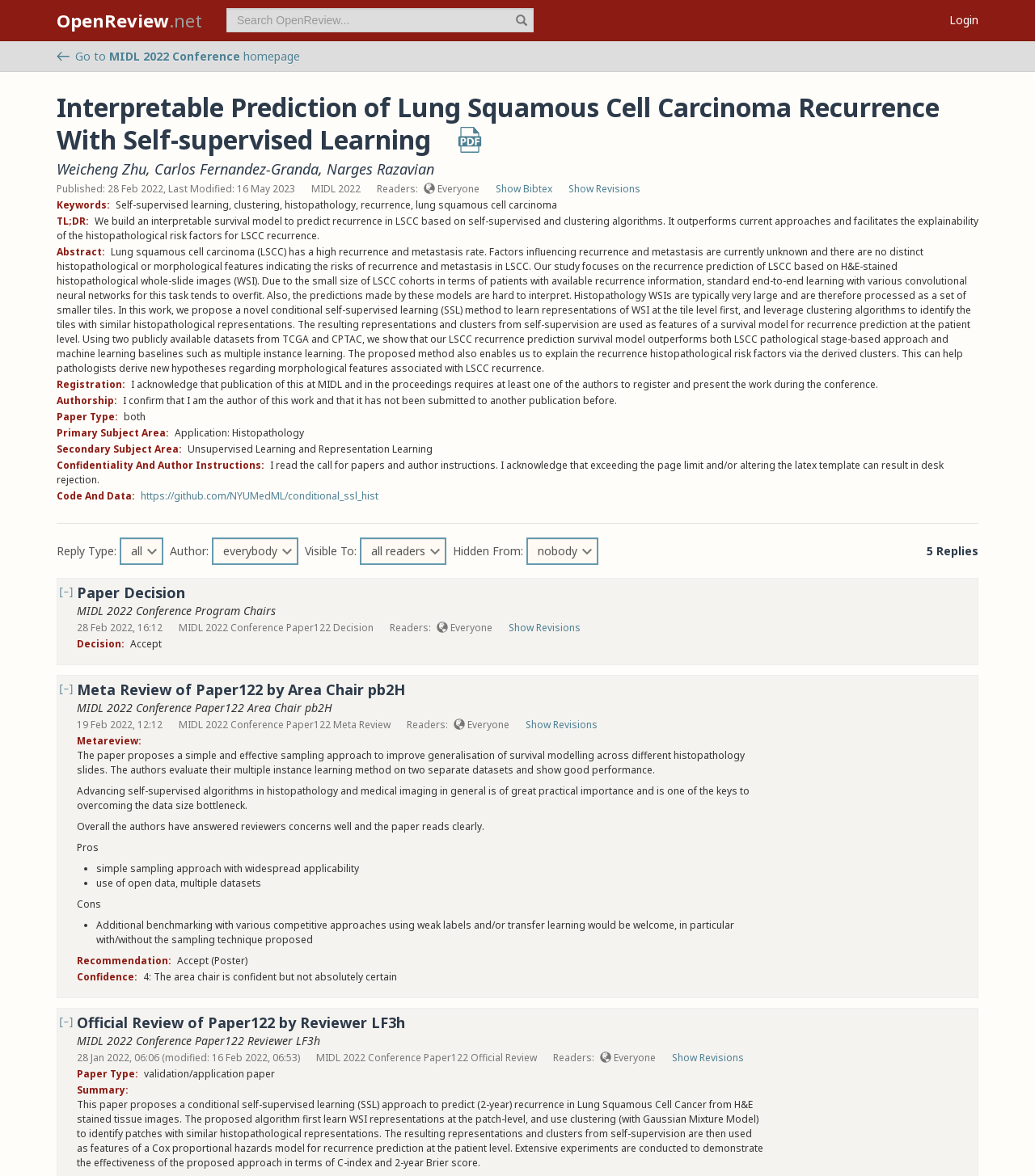Please identify the bounding box coordinates of the area I need to click to accomplish the following instruction: "go to MIDL 2022 Conference homepage".

[0.055, 0.041, 0.29, 0.054]